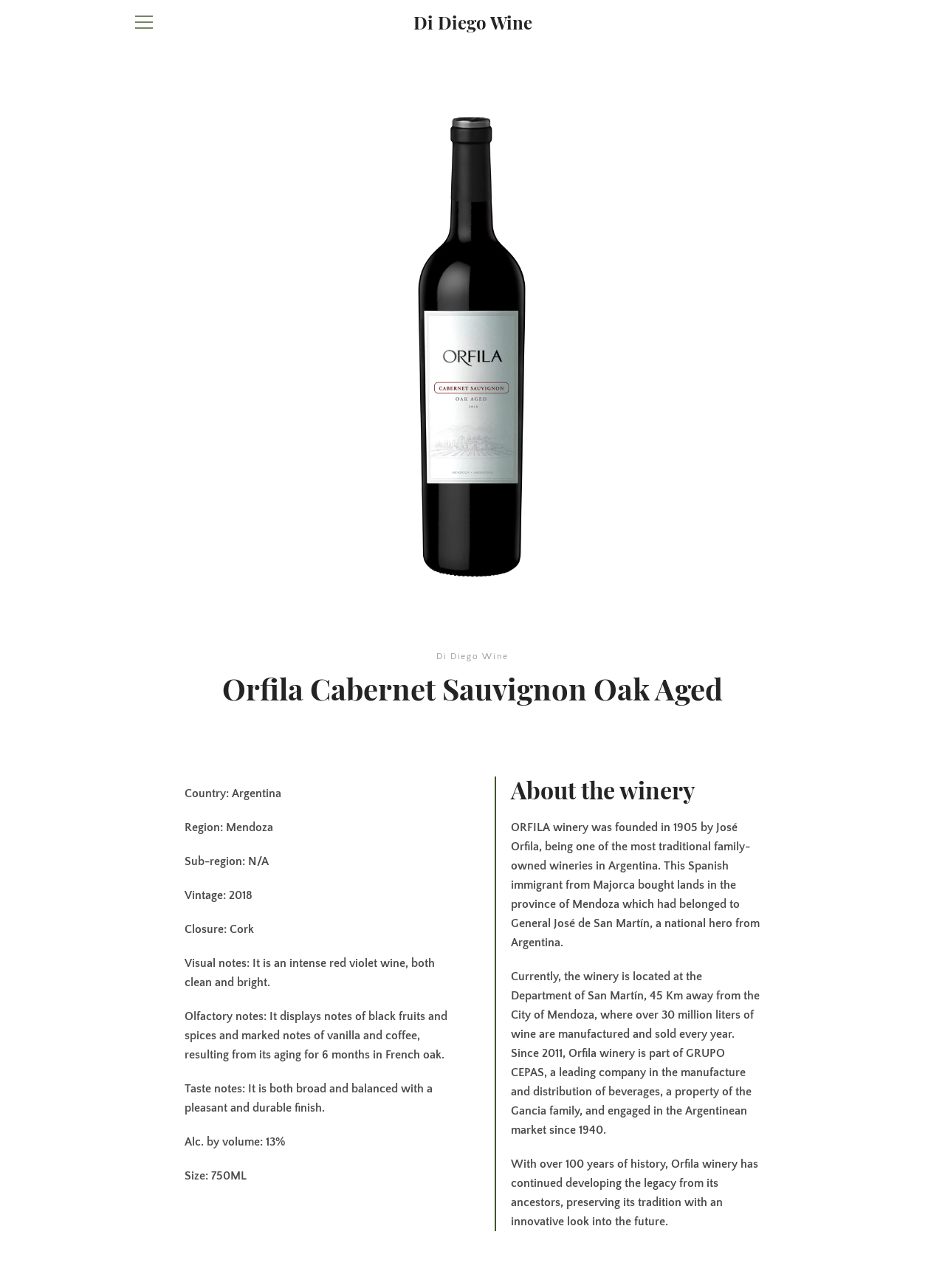Give a short answer using one word or phrase for the question:
What is the vintage of the wine?

2018